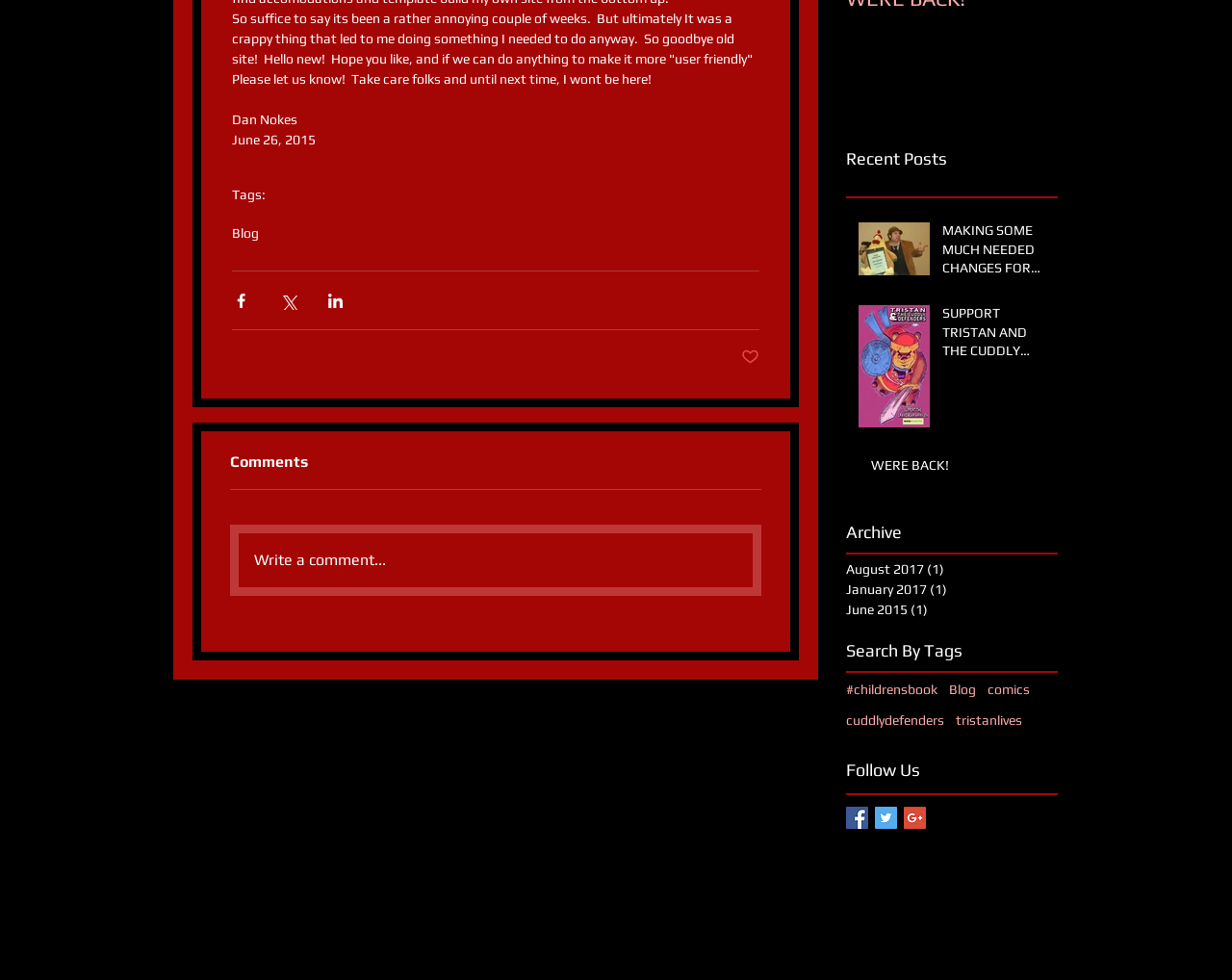Provide the bounding box coordinates for the UI element that is described as: "tristanlives".

[0.776, 0.723, 0.83, 0.742]